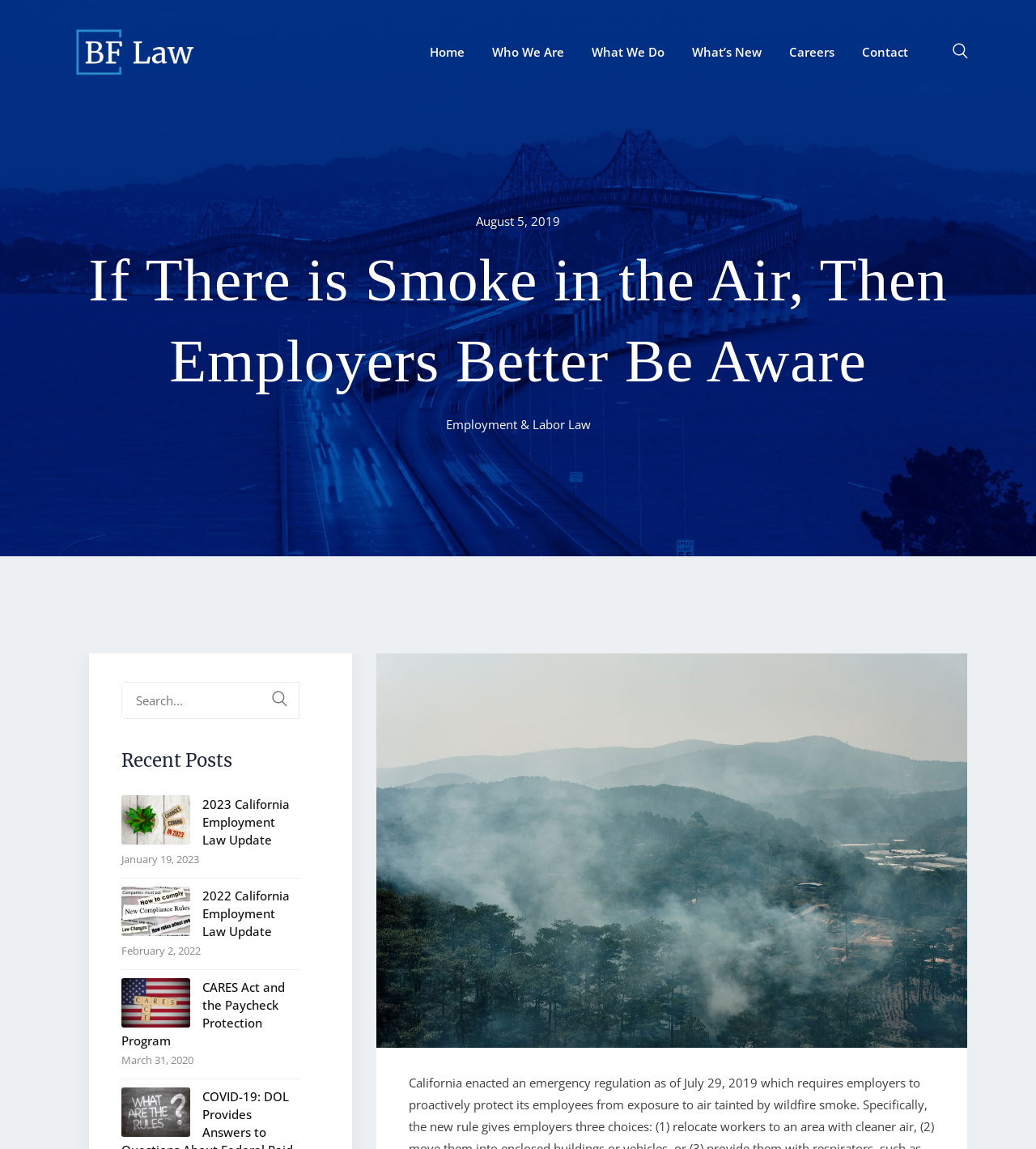Provide a brief response in the form of a single word or phrase:
What is the date of the oldest recent post?

March 31, 2020